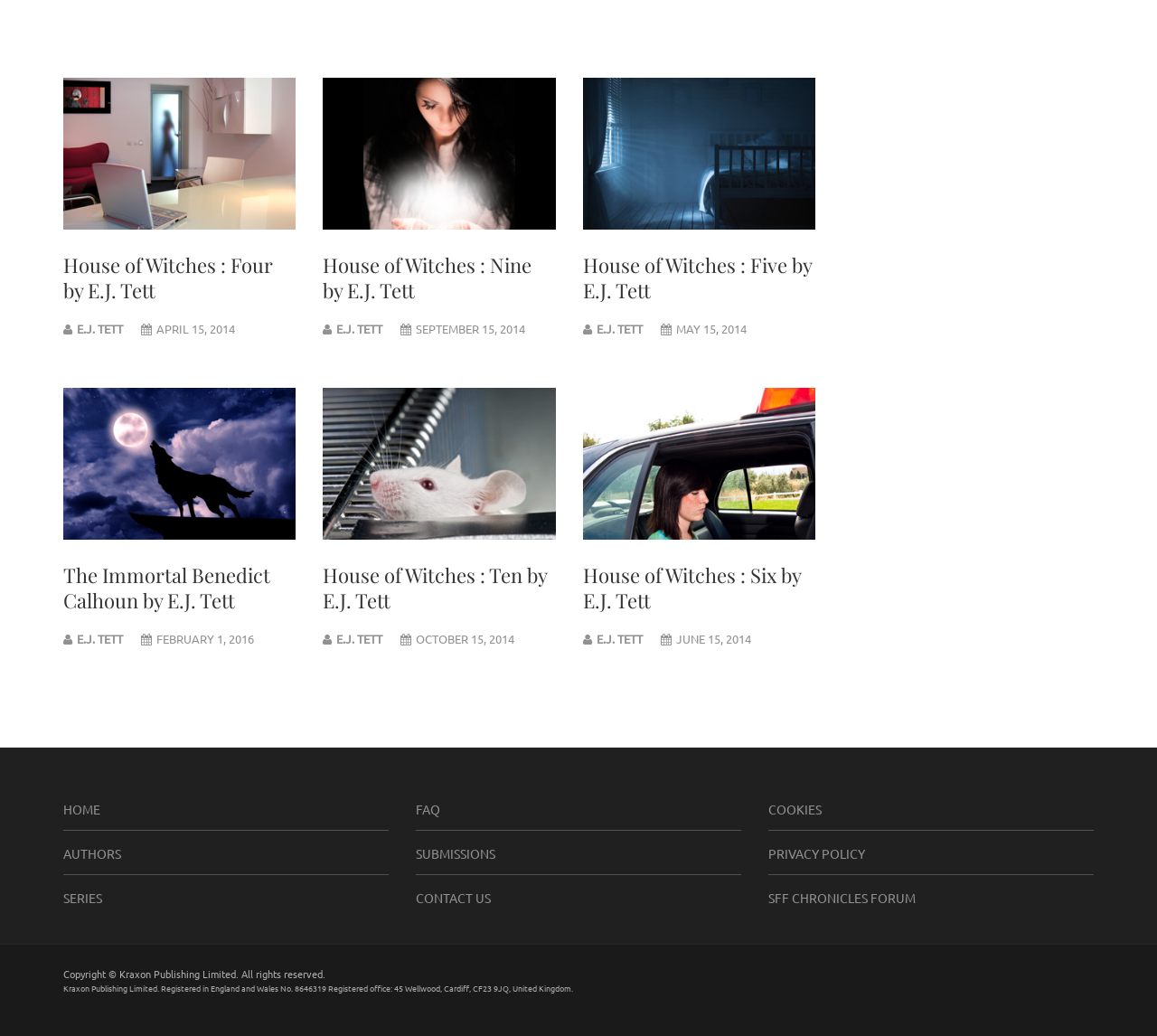What is the name of the publishing company? 
Answer the question in a detailed and comprehensive manner.

I found the answer by looking at the StaticText element with ID 97, which is a child element of the contentinfo element with ID 11. The text 'Kraxon Publishing Limited' is part of the copyright information.